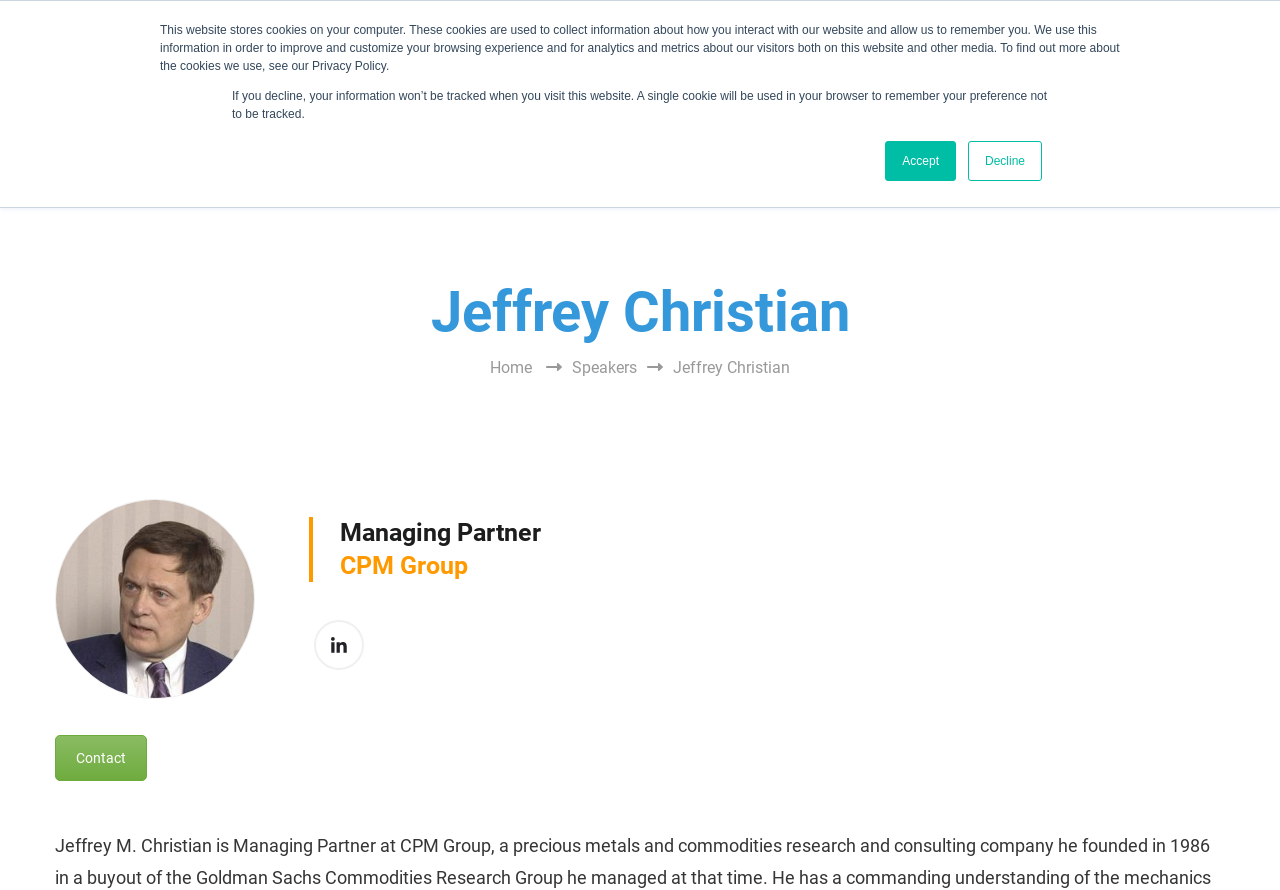Please identify the bounding box coordinates of the element's region that needs to be clicked to fulfill the following instruction: "contact us". The bounding box coordinates should consist of four float numbers between 0 and 1, i.e., [left, top, right, bottom].

[0.043, 0.826, 0.115, 0.878]